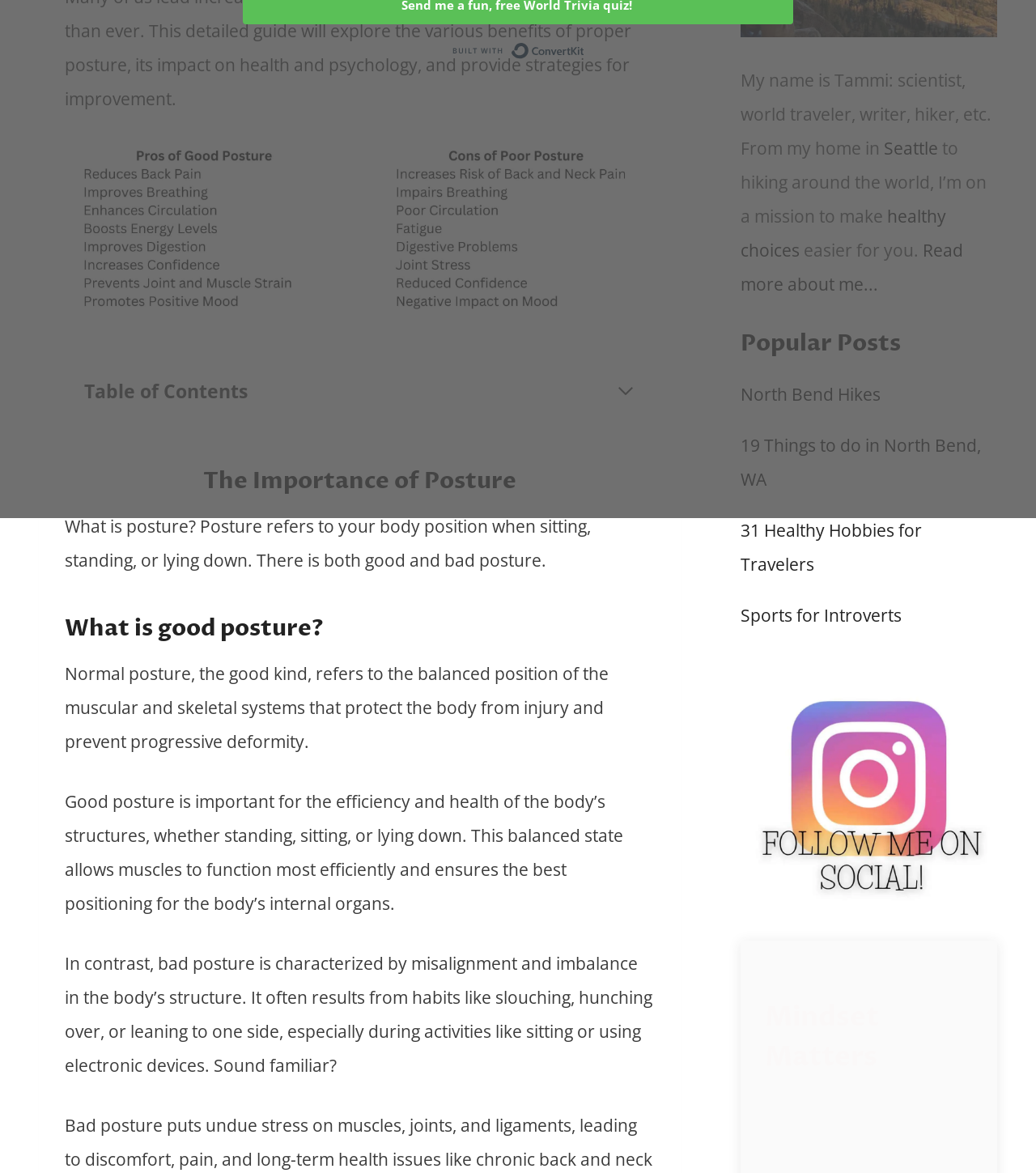Determine the bounding box of the UI element mentioned here: "North Bend Hikes". The coordinates must be in the format [left, top, right, bottom] with values ranging from 0 to 1.

[0.715, 0.327, 0.85, 0.346]